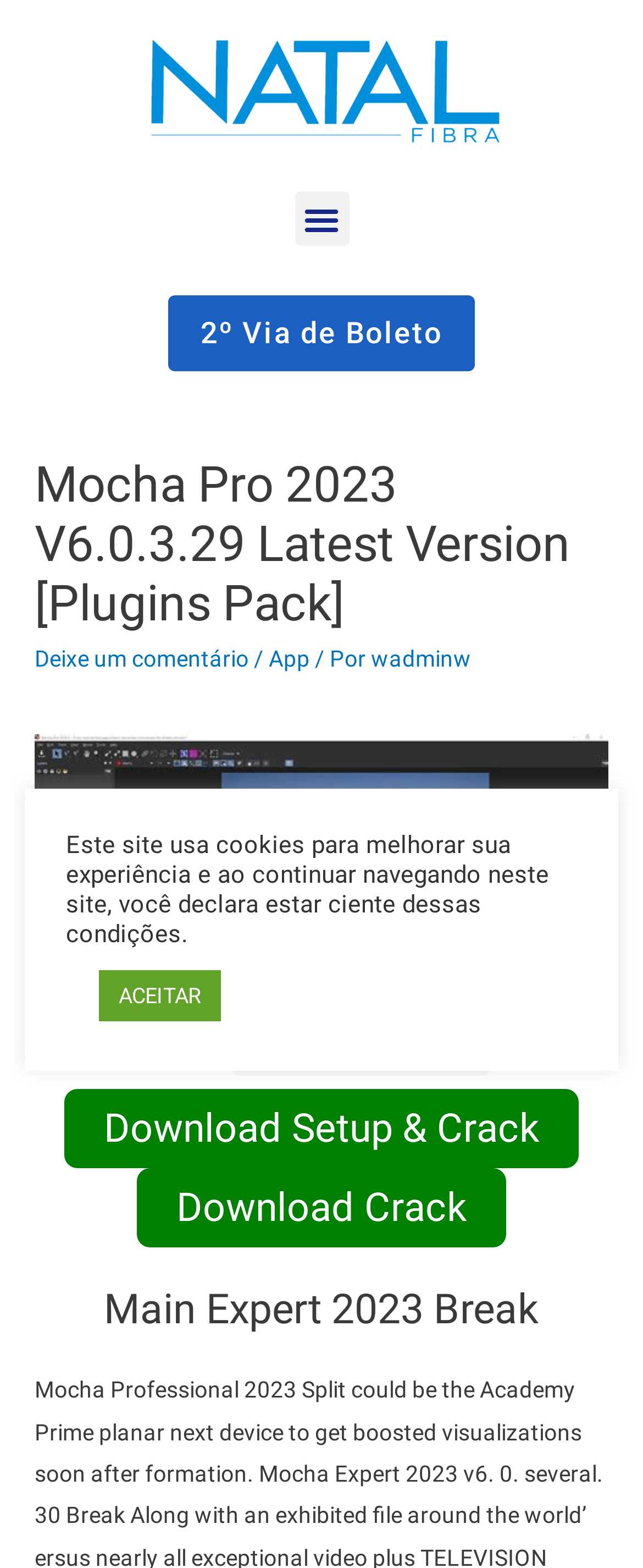Provide the bounding box coordinates of the UI element that matches the description: "Deixe um comentário".

[0.054, 0.411, 0.387, 0.428]